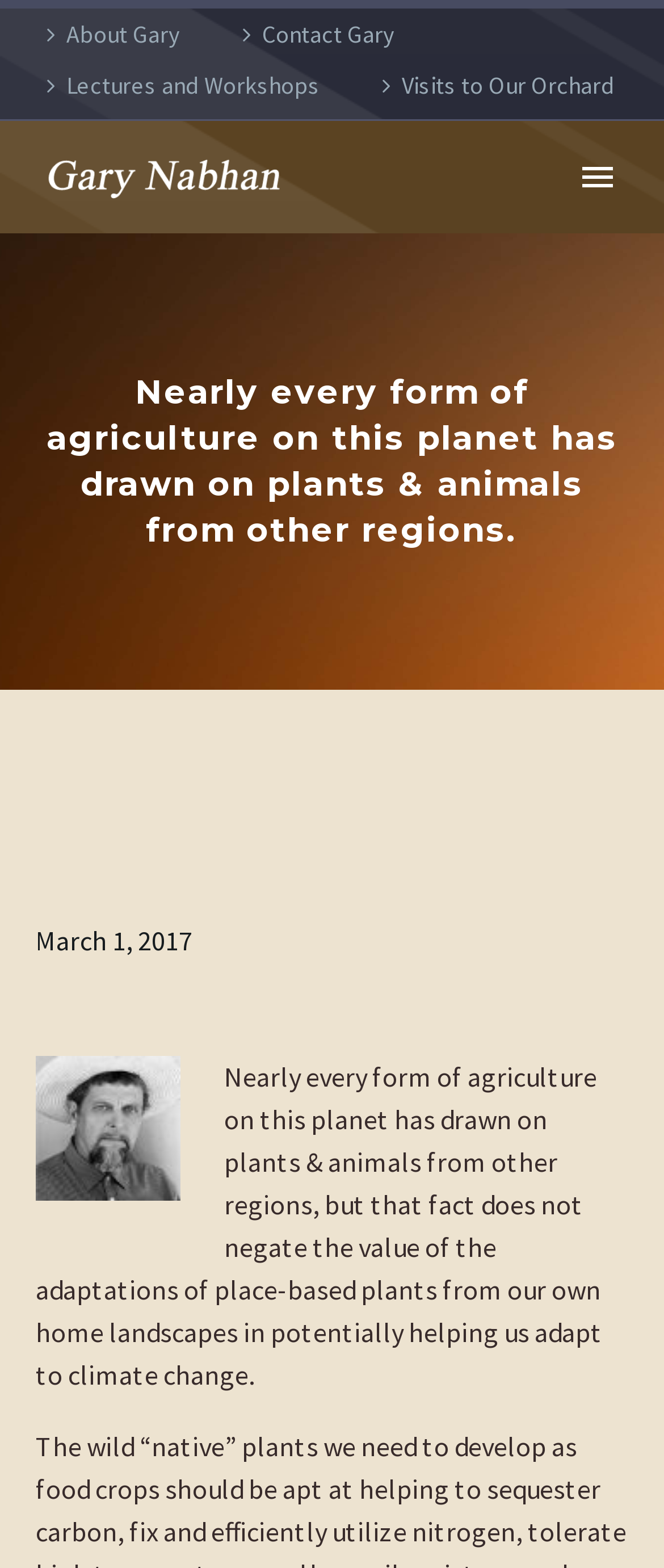What is the date mentioned in the webpage?
Using the information from the image, give a concise answer in one word or a short phrase.

March 1, 2017